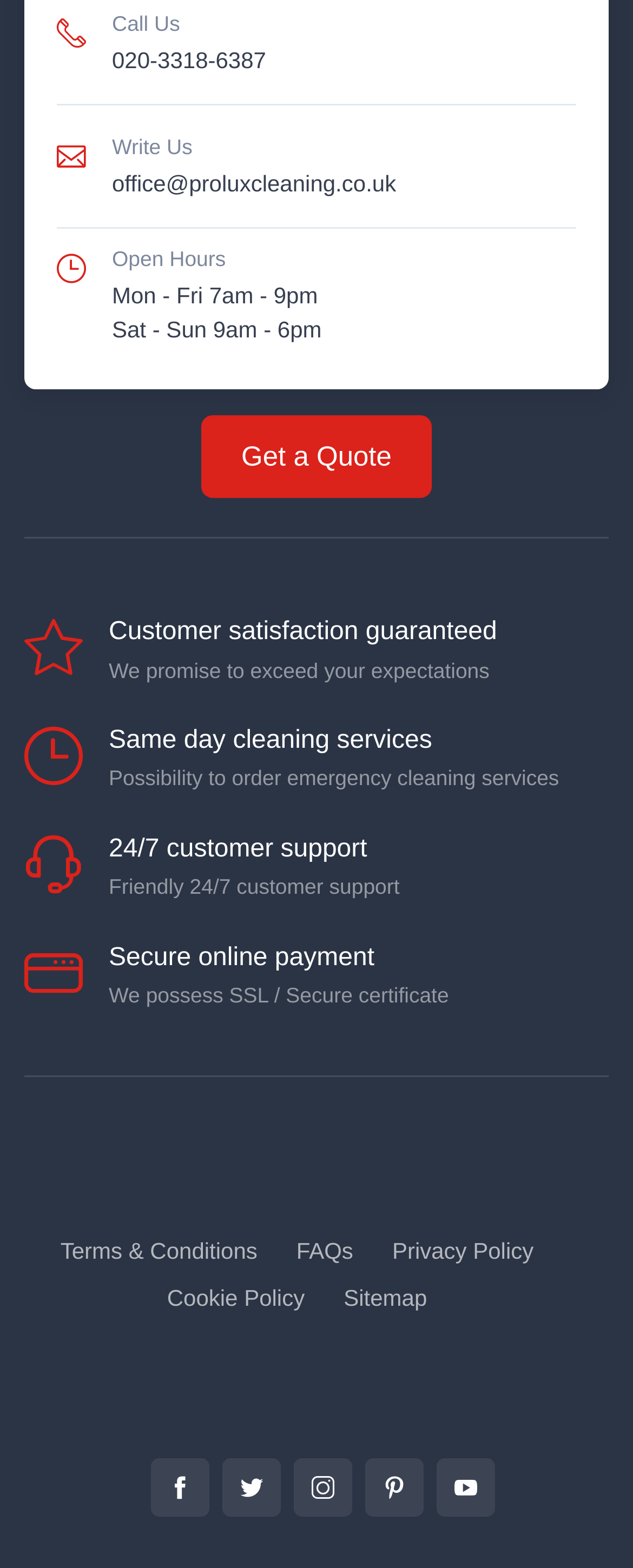Examine the image carefully and respond to the question with a detailed answer: 
How many social media links are at the bottom of the page?

I found the social media links by looking at the bottom of the page, where there are five links with icons. These links are located below the 'Sitemap' link and above the 'Prolux Cleaning on App Store' and 'Prolux Cleaning on Play Store' links.